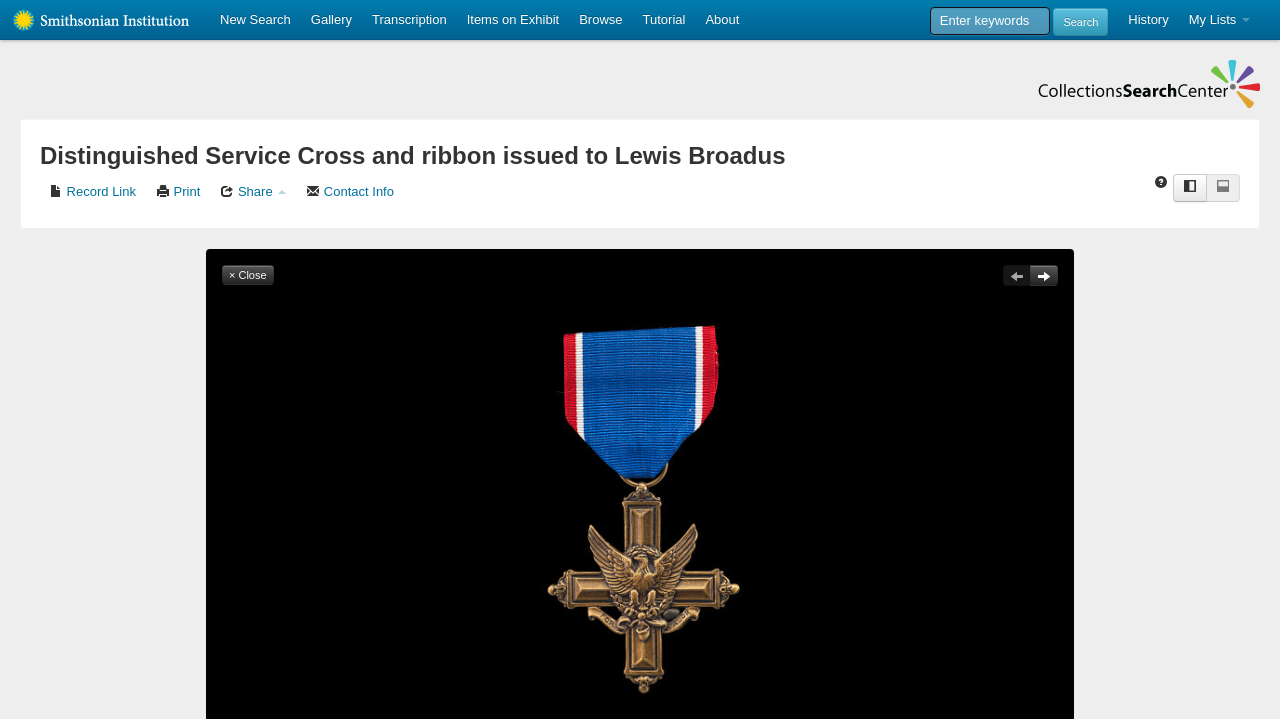Please find the bounding box coordinates of the section that needs to be clicked to achieve this instruction: "Search for objects".

[0.726, 0.009, 0.82, 0.048]